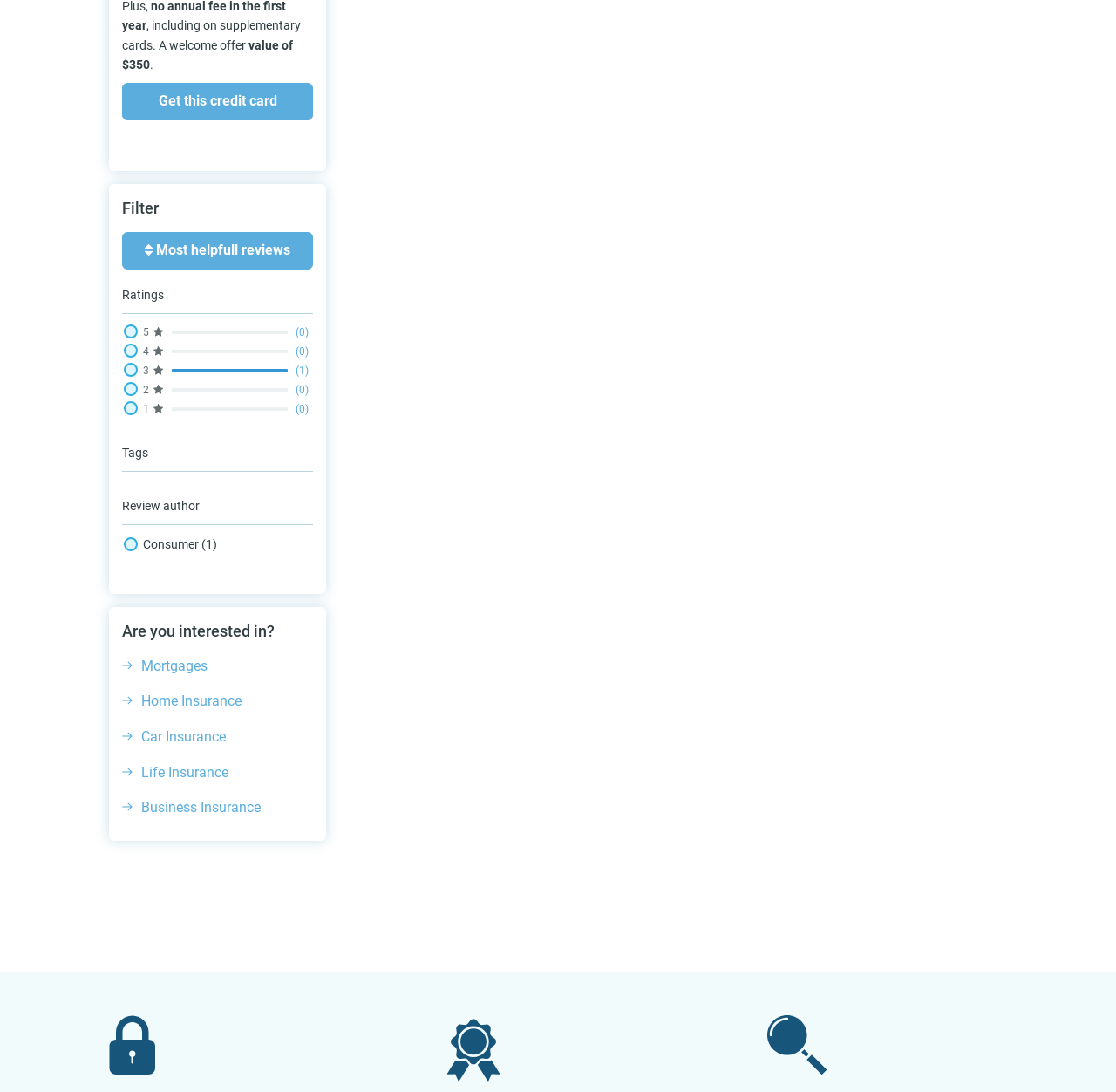Please identify the bounding box coordinates of the area that needs to be clicked to fulfill the following instruction: "View 5-star reviews."

[0.109, 0.295, 0.28, 0.313]